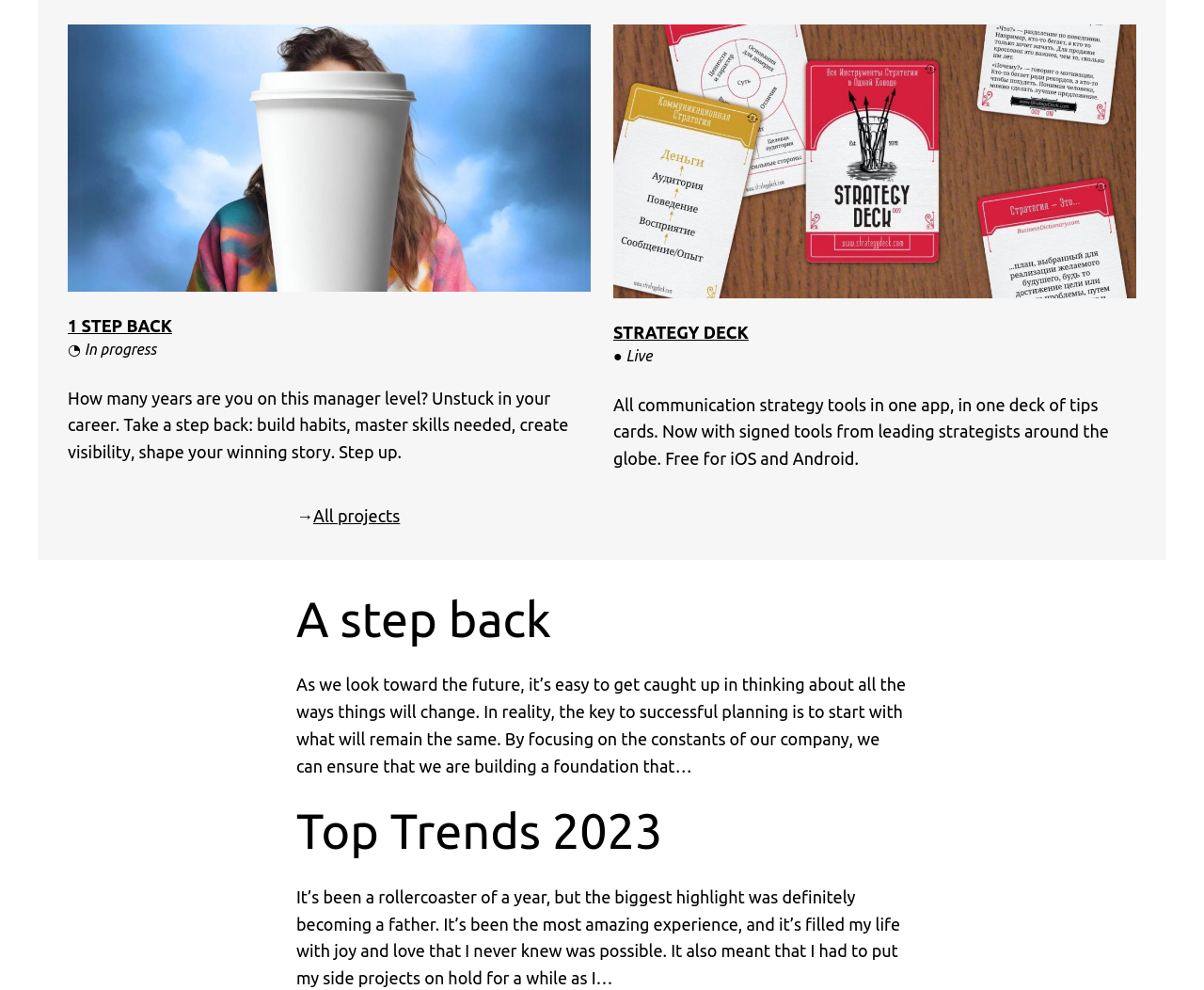How many sections are there on the webpage?
Using the details shown in the screenshot, provide a comprehensive answer to the question.

The webpage has four sections, each with a heading: '1 STEP BACK', 'STRATEGY DECK', 'A step back', and 'Top Trends 2023'.